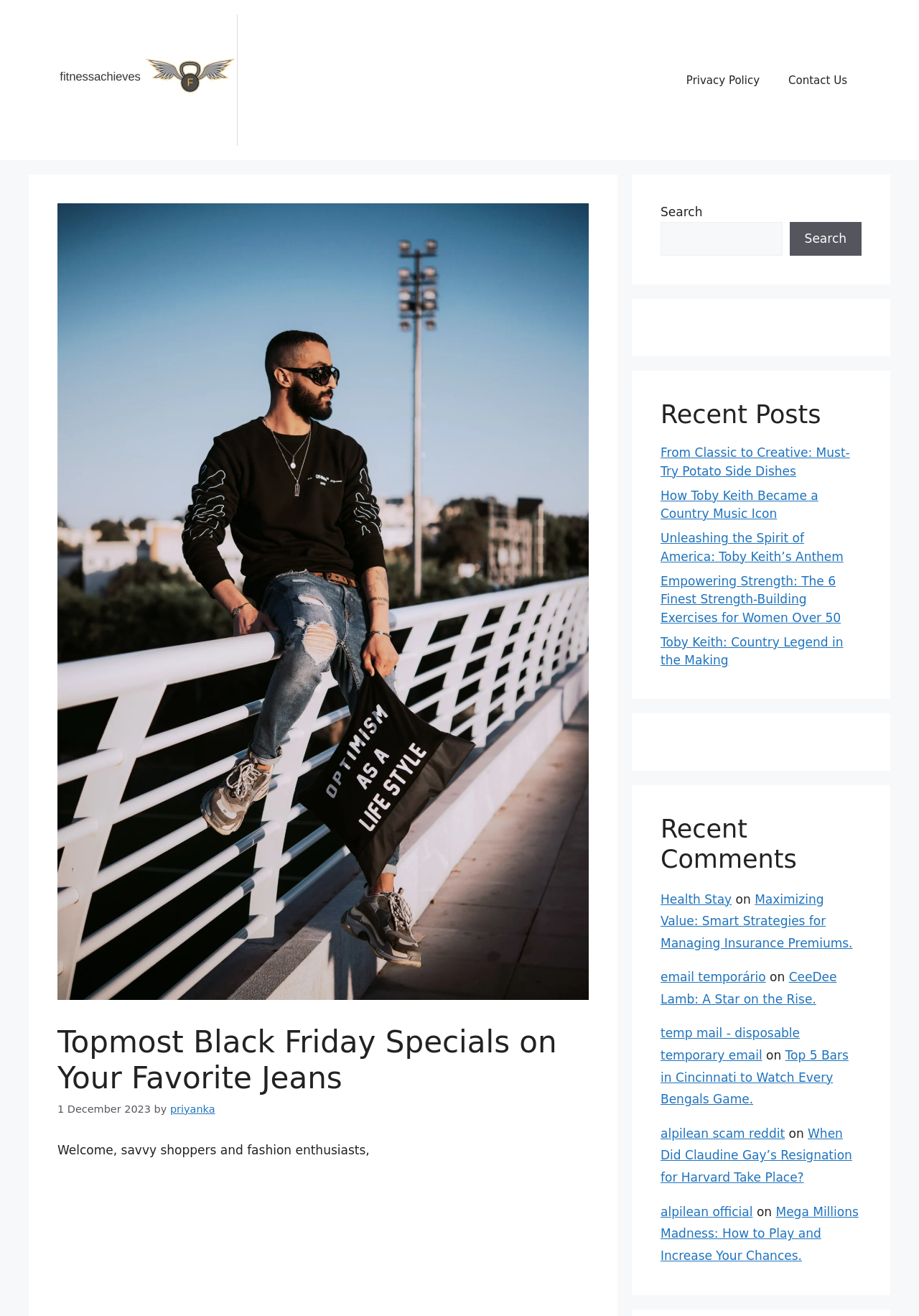Give a detailed explanation of the elements present on the webpage.

This webpage is focused on Black Friday specials for favorite jeans. At the top, there is a banner with a site link and a primary navigation menu with links to "Privacy Policy" and "Contact Us". Below the navigation menu, there is a heading that matches the meta description, "Topmost Black Friday Specials on Your Favorite Jeans", along with a time stamp "1 December 2023" and an author "priyanka". 

A welcoming message for savvy shoppers and fashion enthusiasts is placed below the heading. On the right side of the page, there is a search bar with a "Search" button. 

The main content of the page is divided into three sections. The first section is titled "Recent Posts" and lists five article links with various topics, including food, music, and fitness. The second section is titled "Recent Comments" and contains four articles with links and descriptions. Each article has a link, a timestamp, and a brief description. 

At the bottom of the page, there is a footer section with multiple links to various websites and articles, including health, insurance, and sports-related topics.